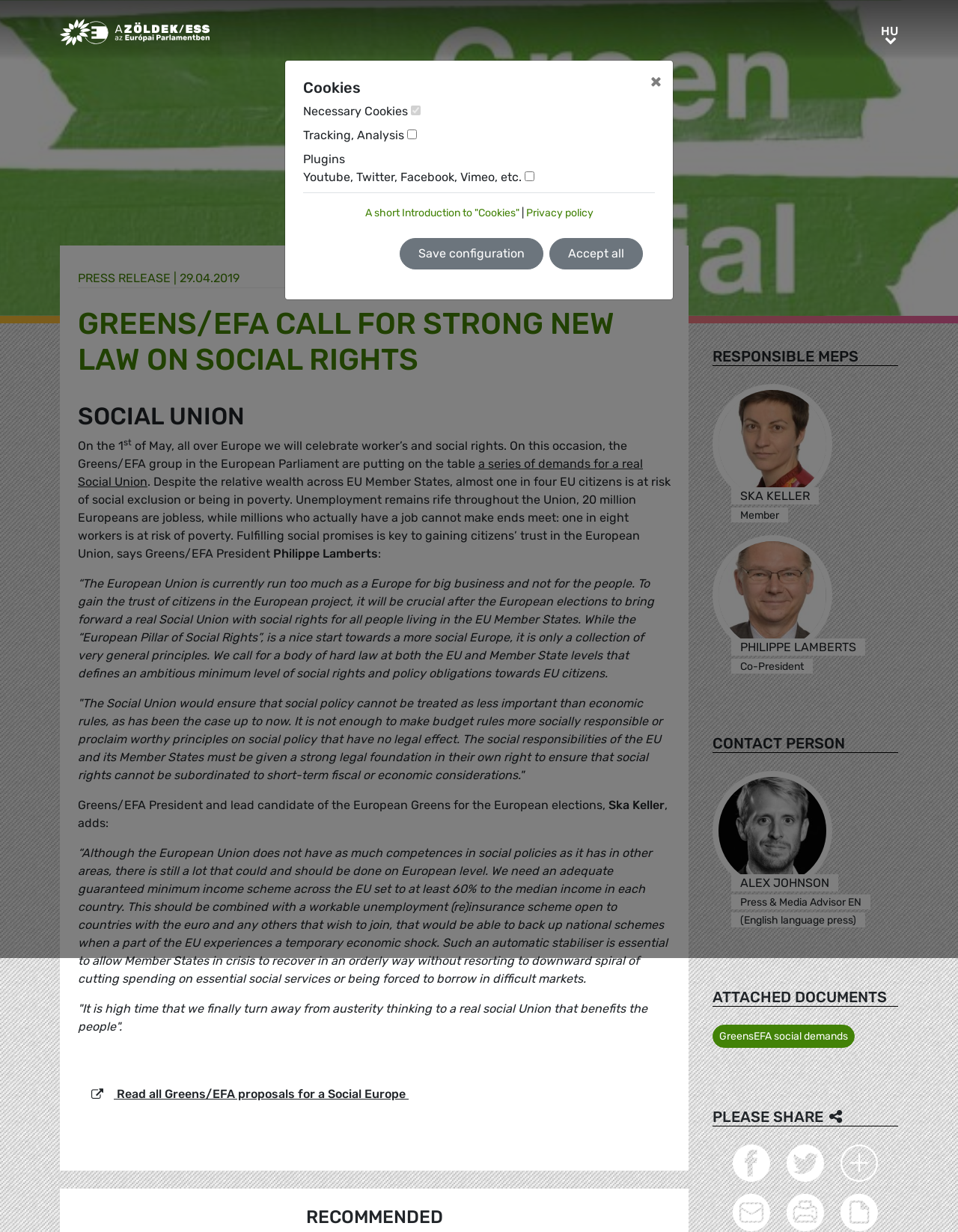Given the following UI element description: "GreensEFA social demands", find the bounding box coordinates in the webpage screenshot.

[0.744, 0.832, 0.892, 0.851]